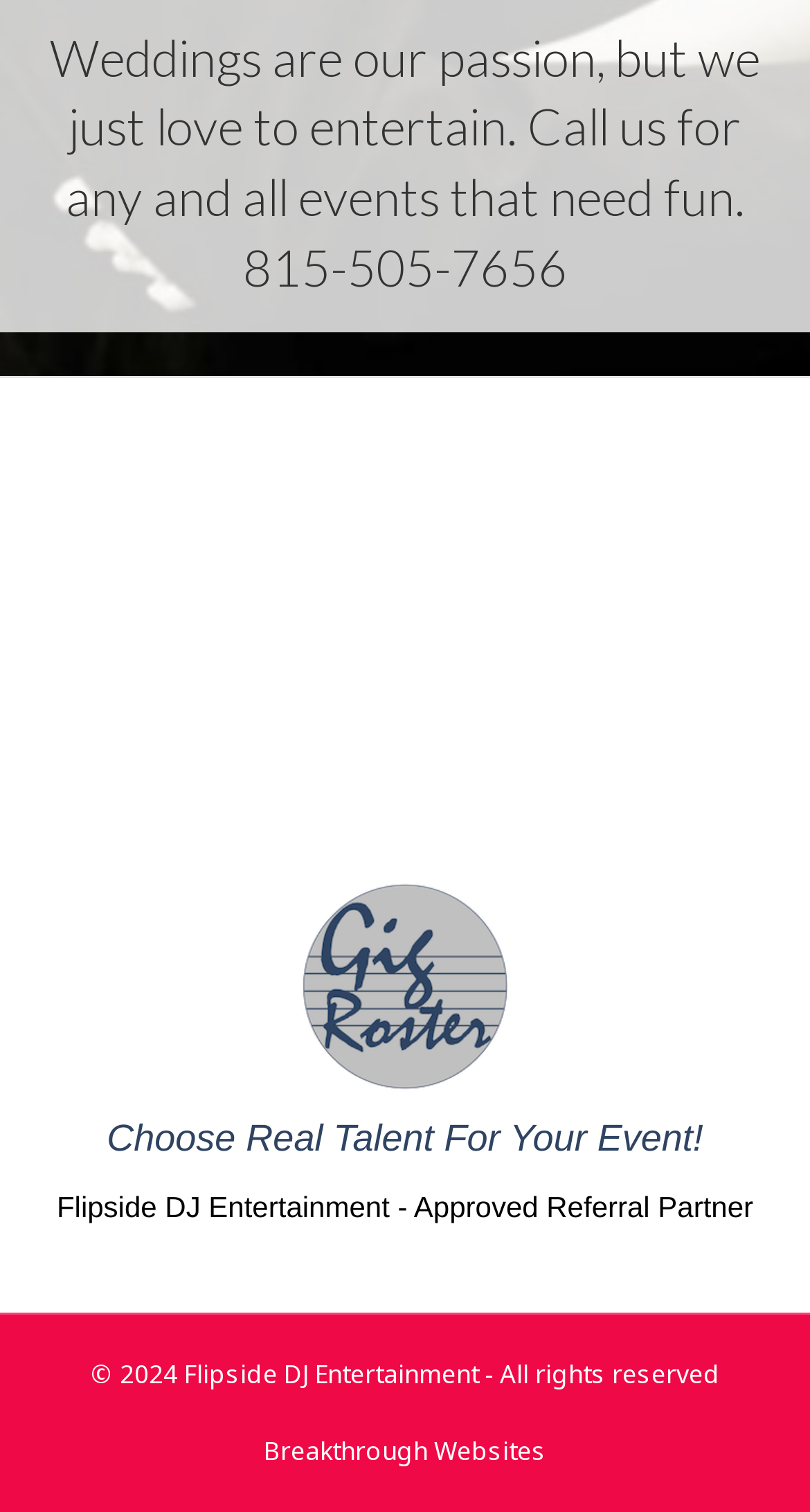What is the text of the link at the bottom of the webpage? From the image, respond with a single word or brief phrase.

Breakthrough Websites